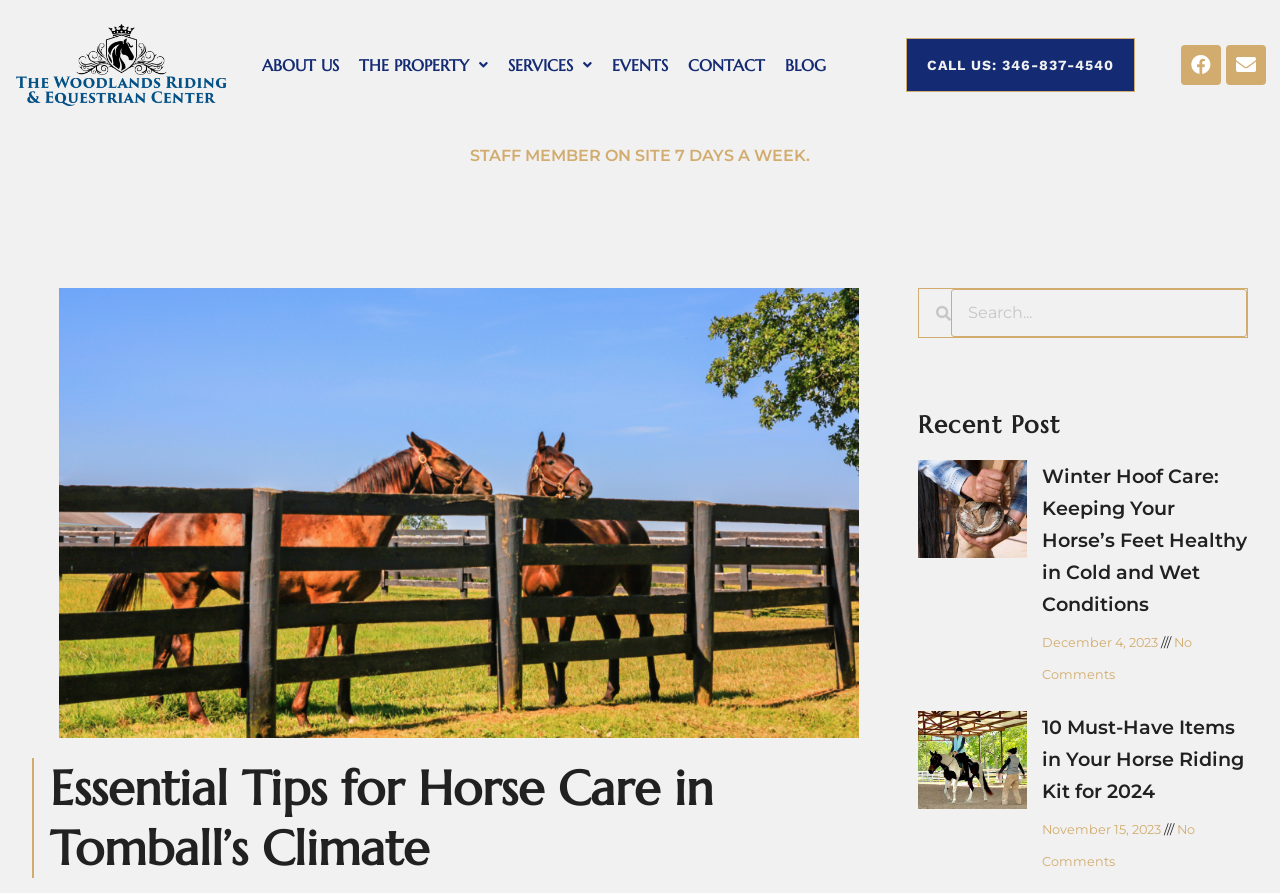Find the bounding box coordinates corresponding to the UI element with the description: "Call US: 346-837-4540". The coordinates should be formatted as [left, top, right, bottom], with values as floats between 0 and 1.

[0.708, 0.043, 0.887, 0.103]